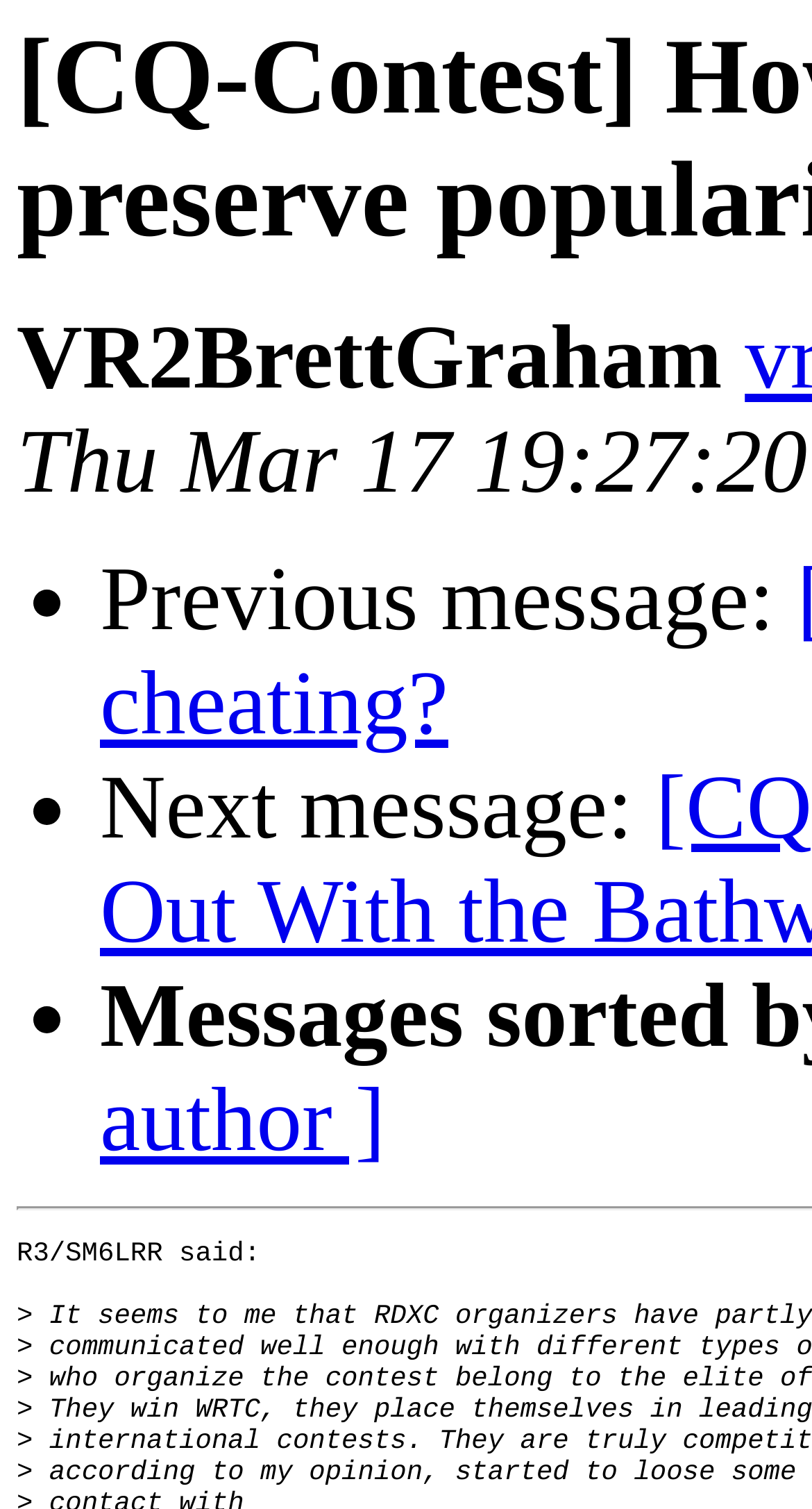Extract the primary heading text from the webpage.

[CQ-Contest] How contests gain and preserve popularity?